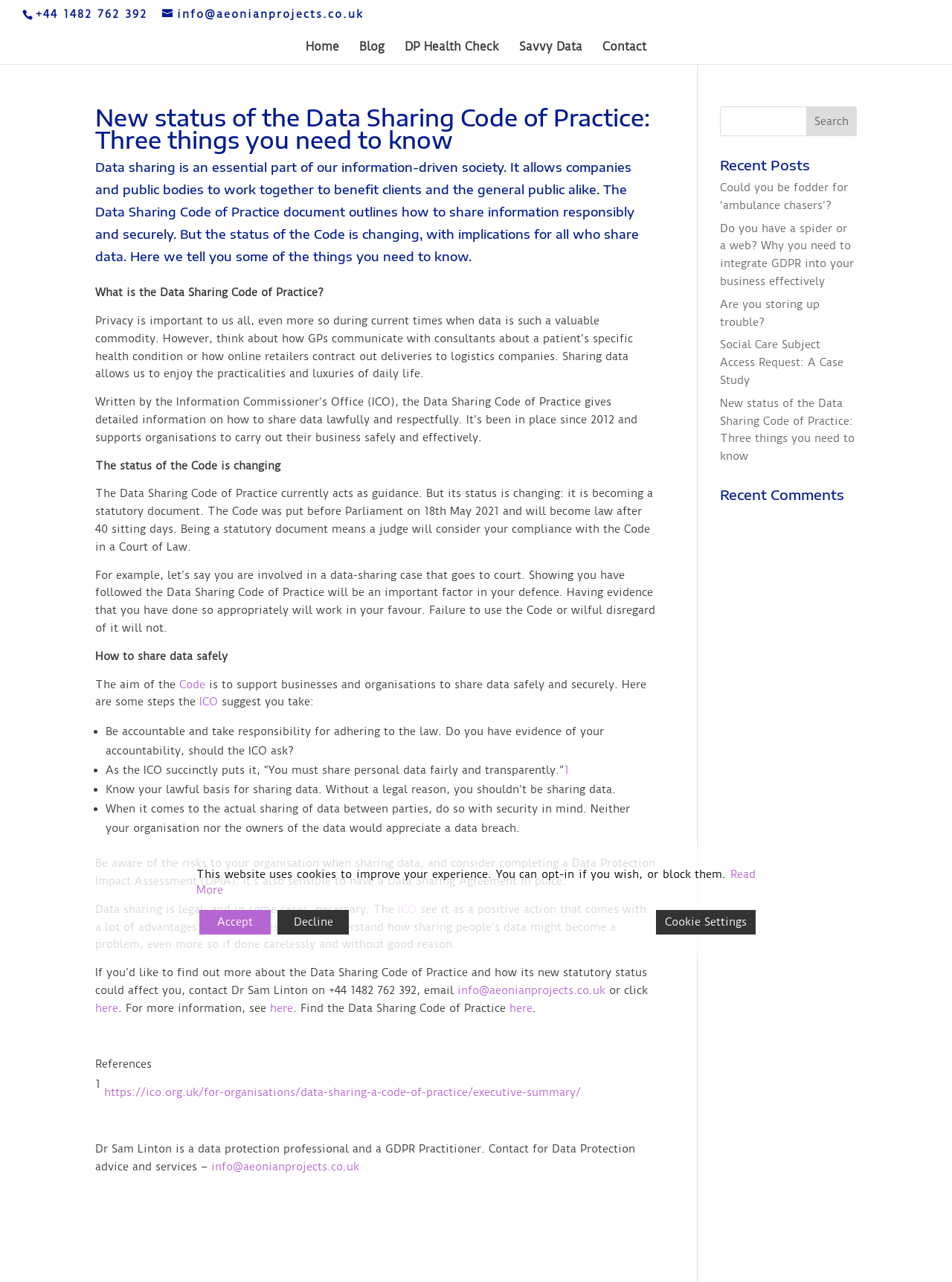How many links are there in the 'Recent Posts' section?
We need a detailed and meticulous answer to the question.

The 'Recent Posts' section is located at the bottom right of the webpage, and it contains four links to different articles, including 'Could you be fodder for ‘ambulance chasers’?', 'Do you have a spider or a web? Why you need to integrate GDPR into your business effectively', 'Are you storing up trouble?', and 'Social Care Subject Access Request: A Case Study'.